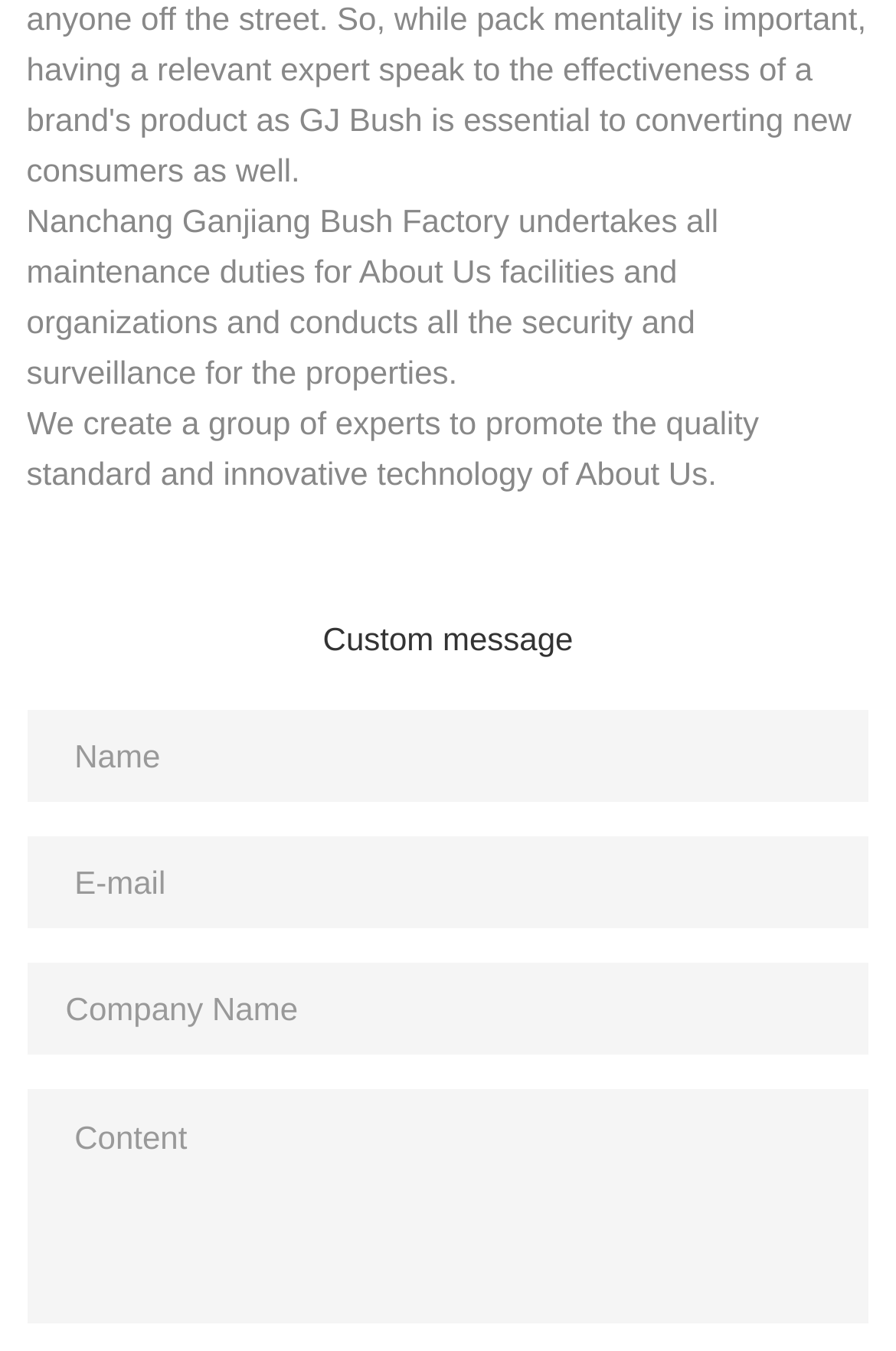What is the theme of the group of experts created by the company?
Using the image as a reference, give an elaborate response to the question.

According to the static text on the webpage, the company creates a group of experts to promote the quality standard and innovative technology of About Us, which implies that the theme of the group is focused on quality standard and innovative technology.